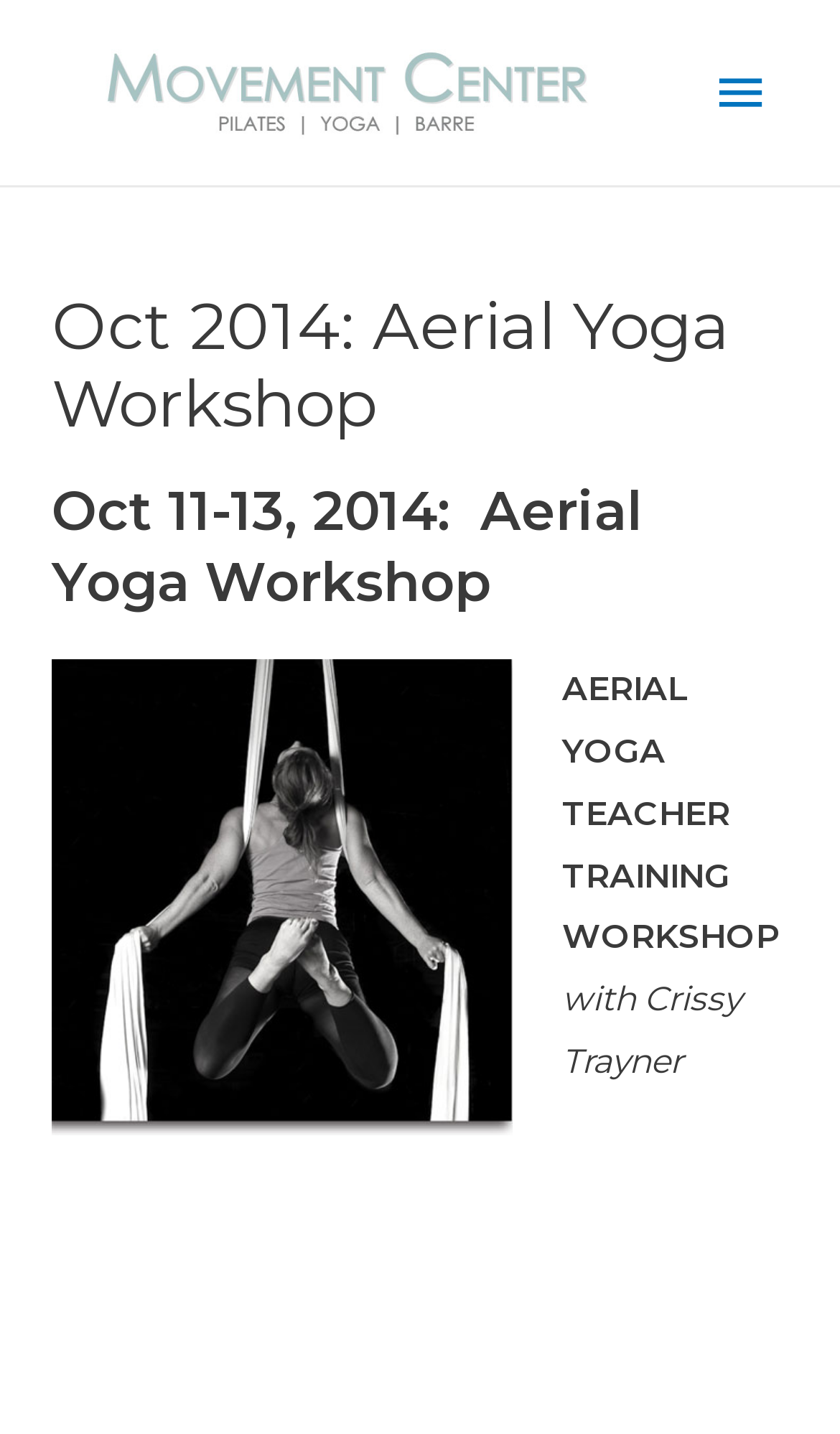What is the duration of the workshop?
Refer to the image and respond with a one-word or short-phrase answer.

2 days